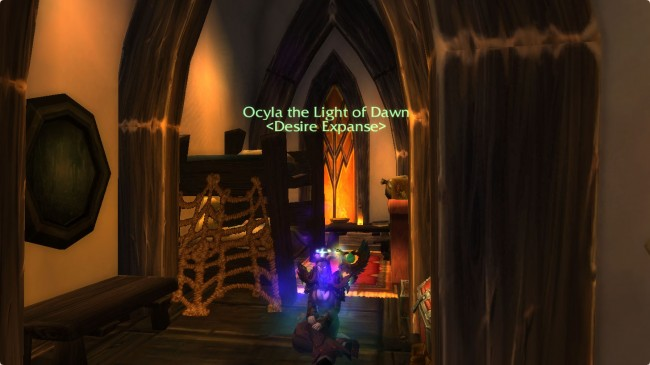Consider the image and give a detailed and elaborate answer to the question: 
What type of decoration is visible in the background?

The caption highlights the attention to detail in the game's environments, specifically mentioning the 'intricate rope decoration' visible in the background of the scene, which adds to the cozy and rustic ambiance.